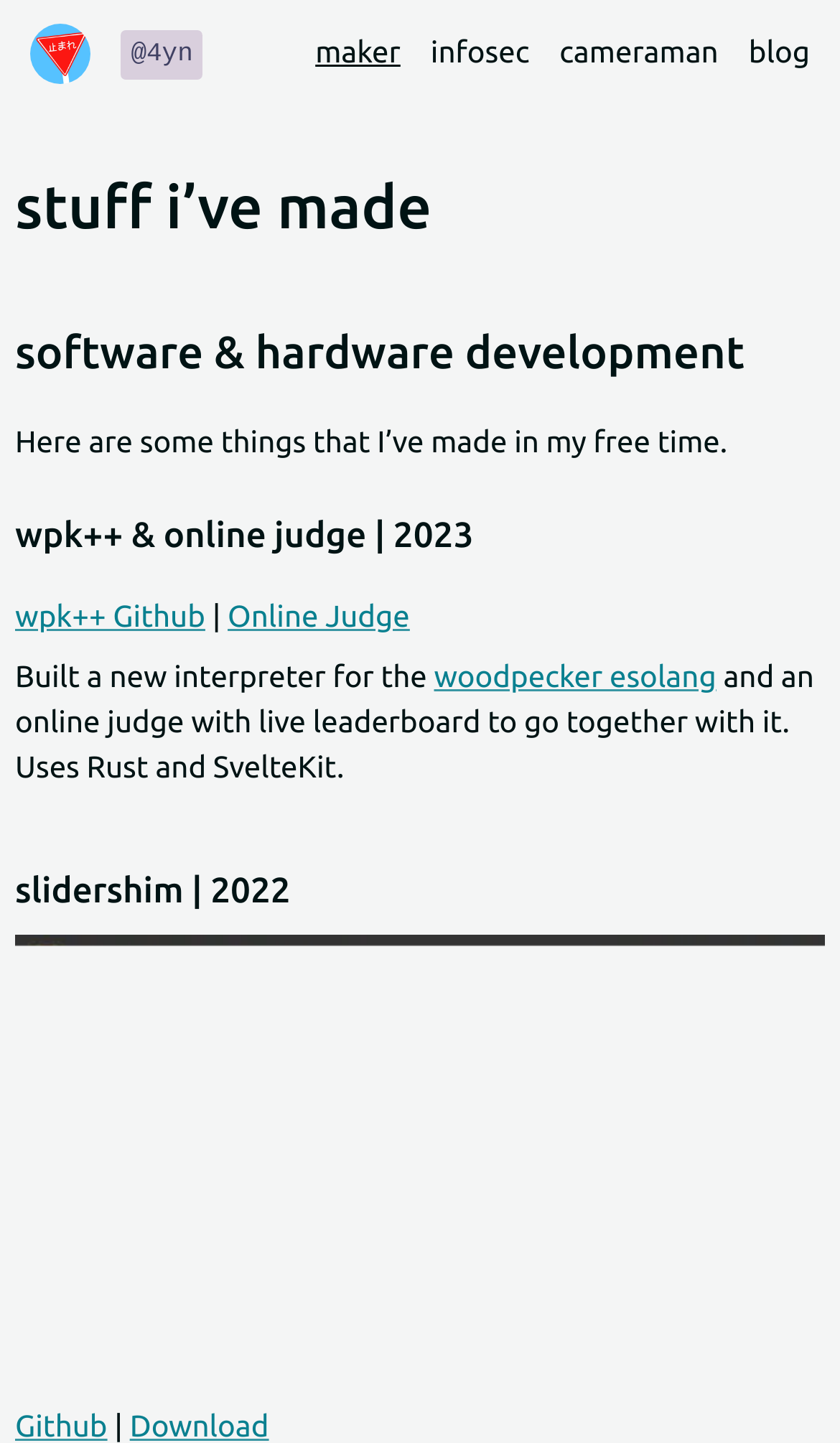Respond to the following question using a concise word or phrase: 
How many projects are showcased on the webpage?

at least 2